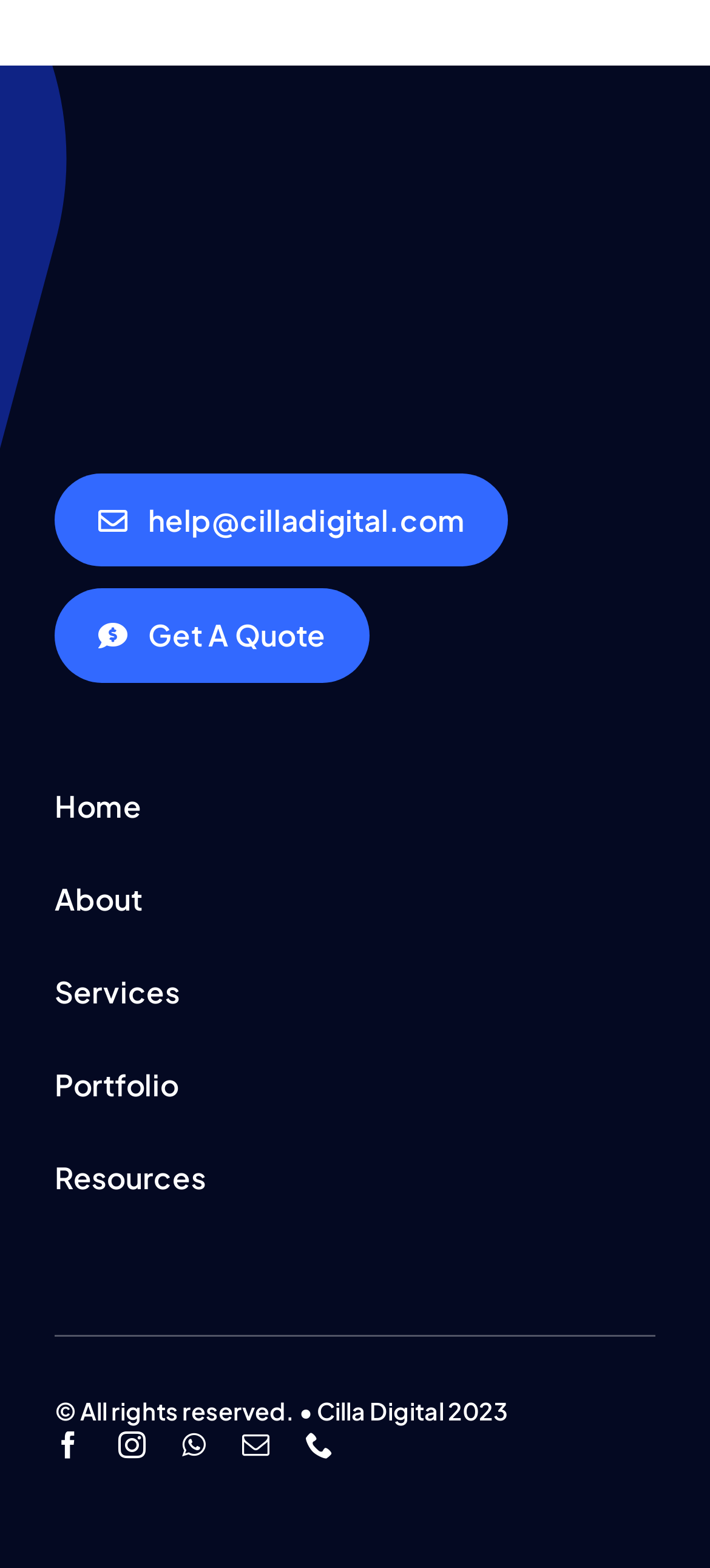Using the format (top-left x, top-left y, bottom-right x, bottom-right y), provide the bounding box coordinates for the described UI element. All values should be floating point numbers between 0 and 1: The University of Brighton Home

None